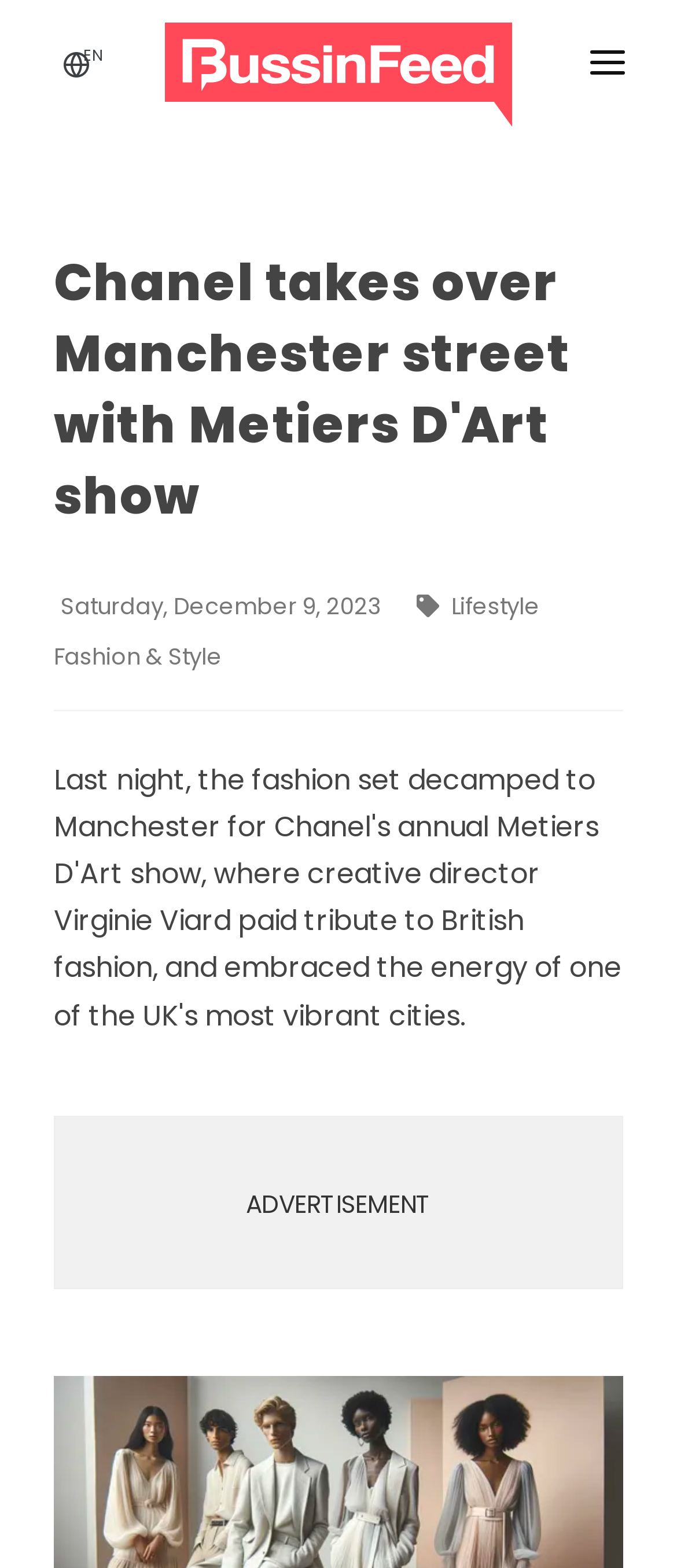What is the name of the website?
Can you give a detailed and elaborate answer to the question?

The name of the website can be found in the top-left corner of the webpage, where the logo 'Logo BussinFeed.com' is located.